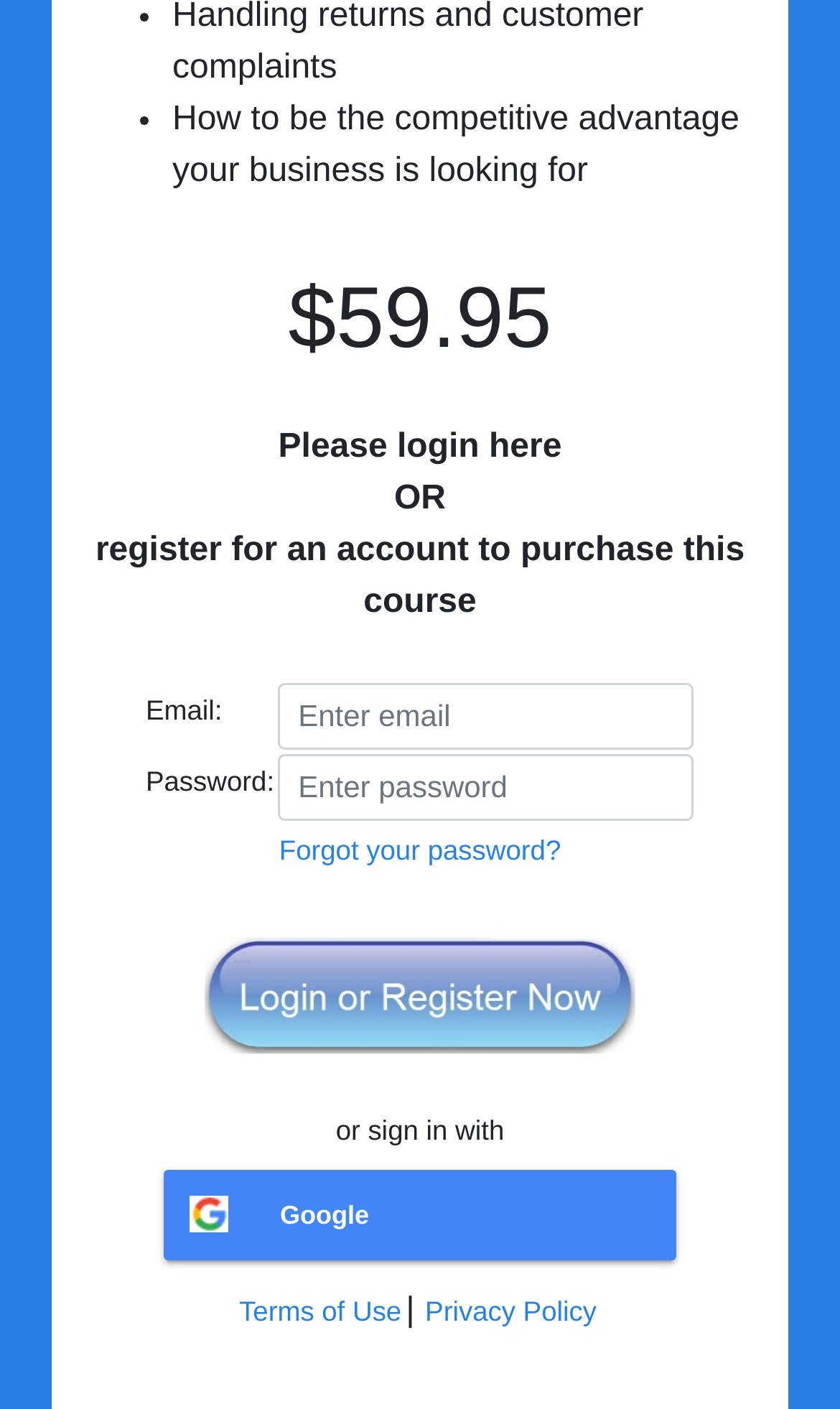Refer to the image and provide an in-depth answer to the question: 
What are the alternative login options?

Apart from logging in with email and password, users can also sign in with their Google account, which is an alternative login option provided on the webpage.